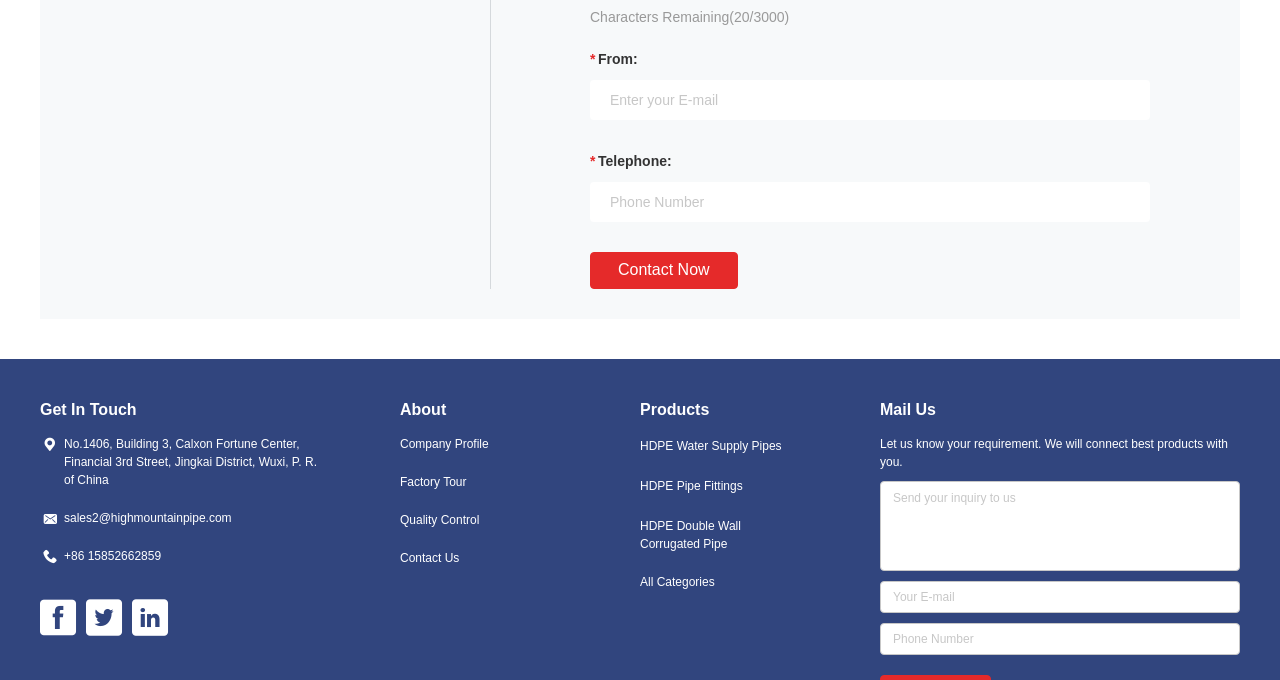Respond with a single word or phrase for the following question: 
What is the address of the company provided on the webpage?

No.1406, Building 3, Calxon Fortune Center, Financial 3rd Street, Jingkai District, Wuxi, P. R. of China